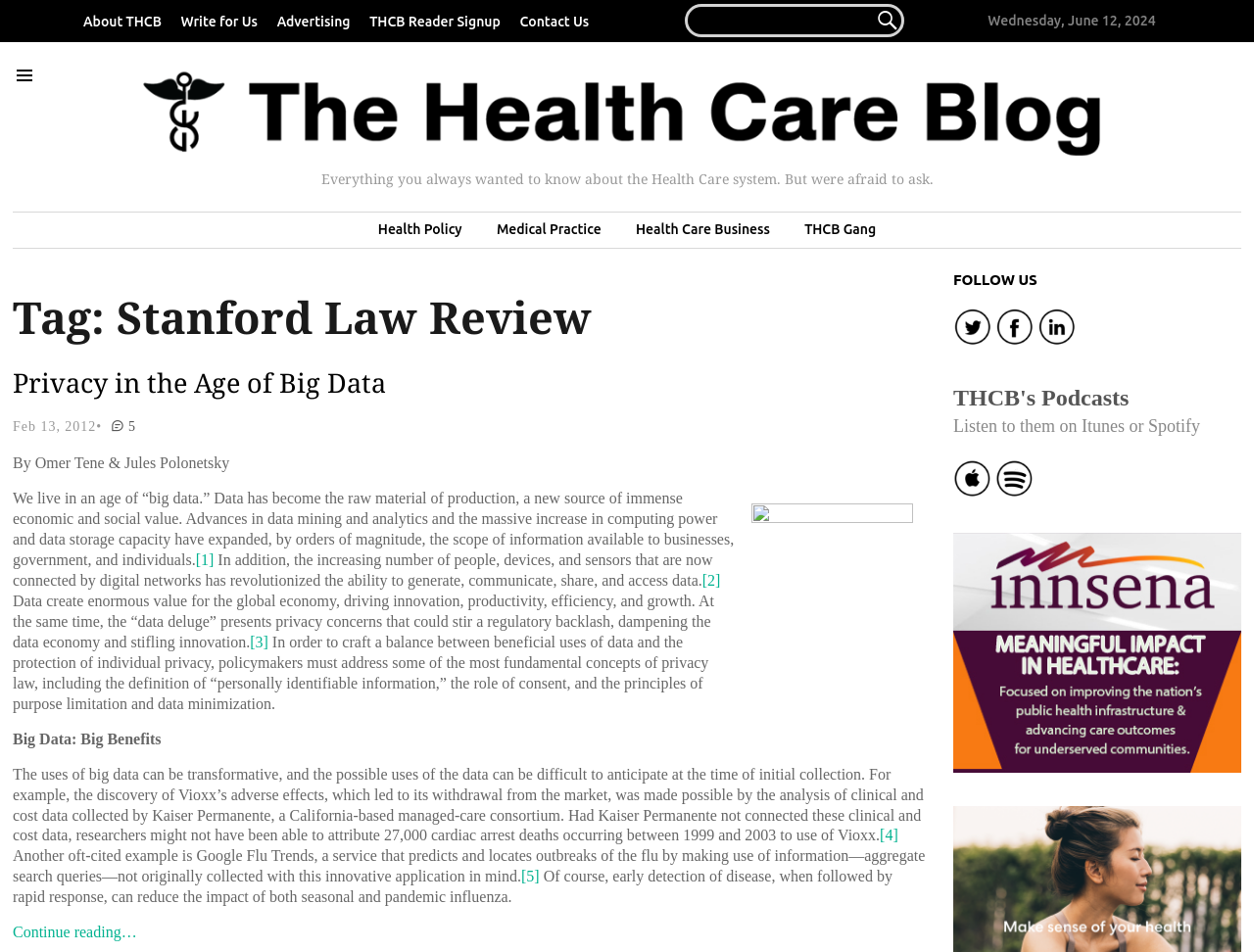Return the bounding box coordinates of the UI element that corresponds to this description: "title="Home"". The coordinates must be given as four float numbers in the range of 0 and 1, [left, top, right, bottom].

[0.109, 0.07, 0.883, 0.17]